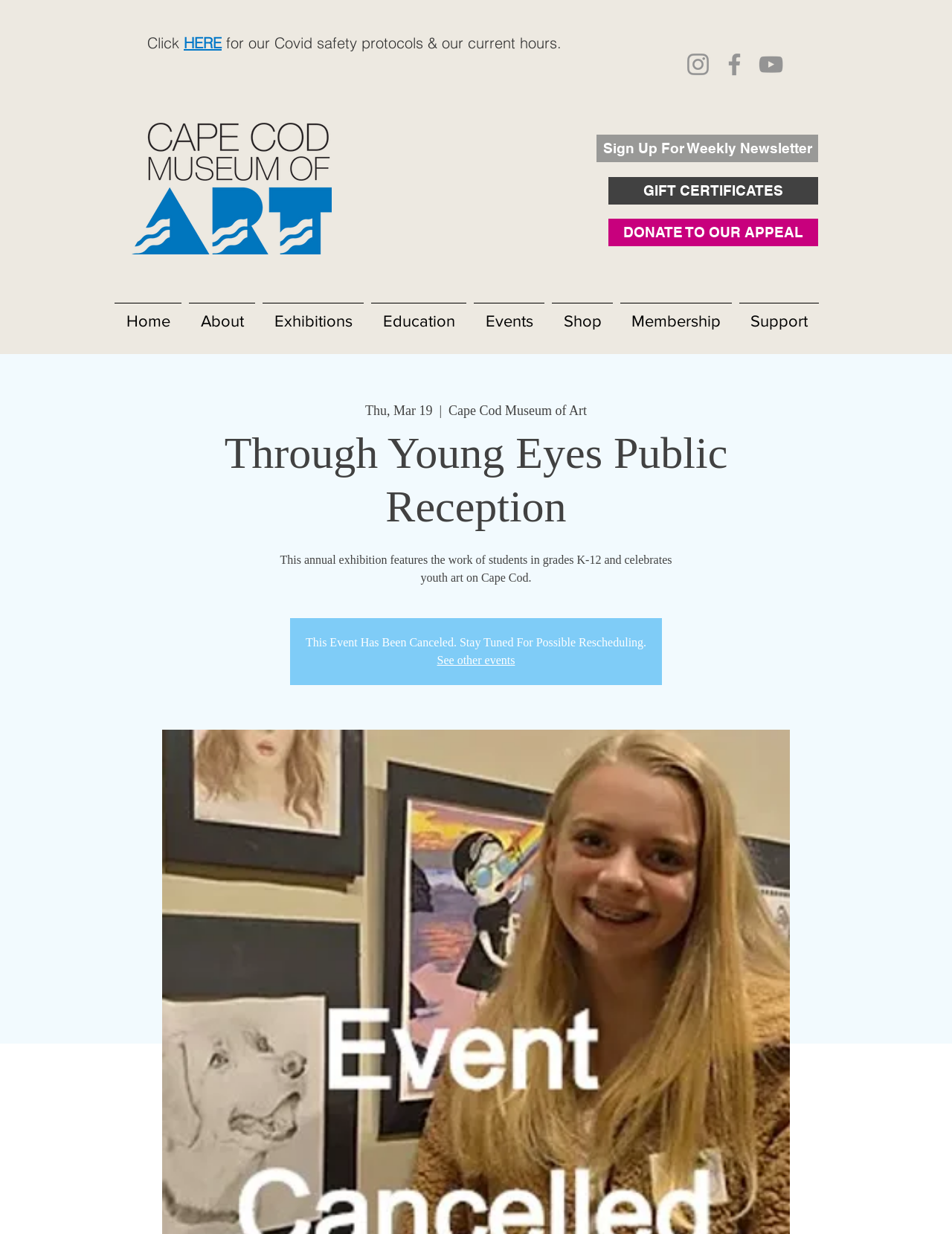Given the description "Sign Up For Weekly Newsletter", determine the bounding box of the corresponding UI element.

[0.627, 0.109, 0.859, 0.131]